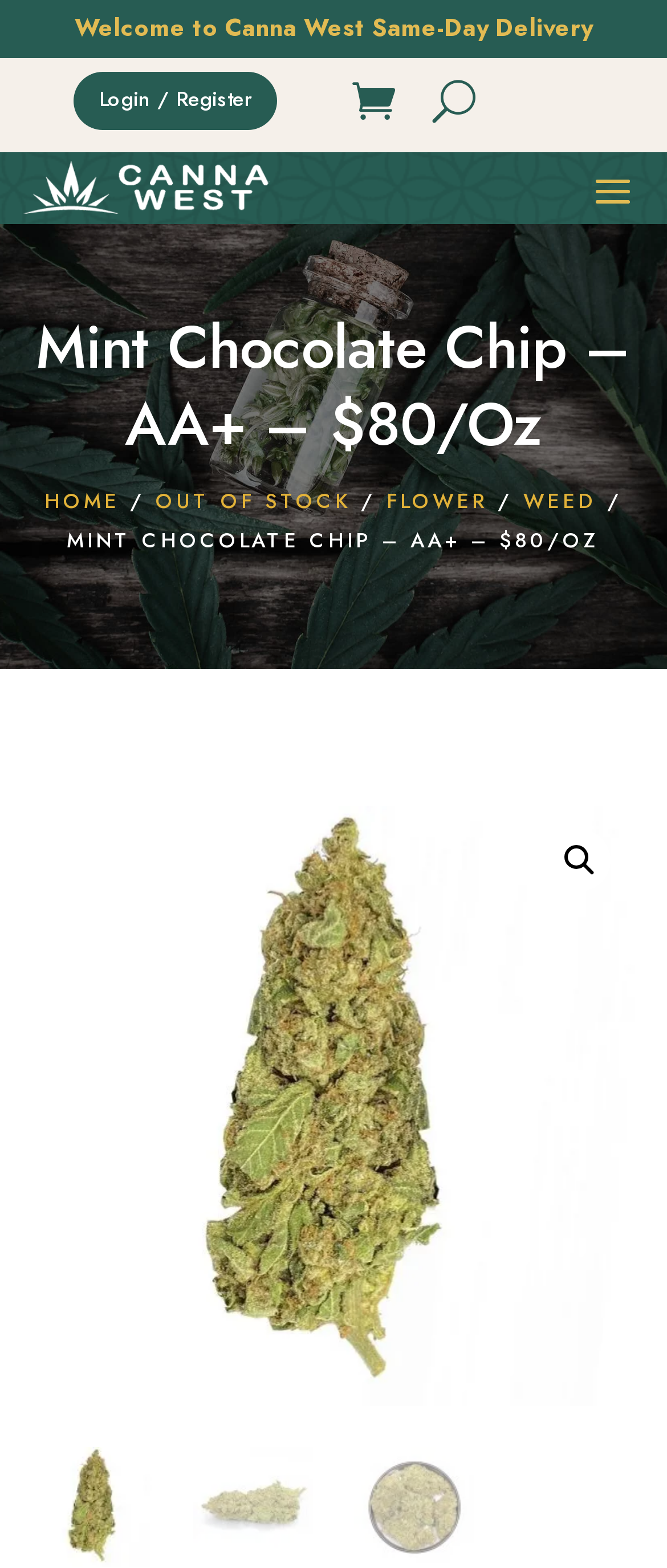From the webpage screenshot, predict the bounding box coordinates (top-left x, top-left y, bottom-right x, bottom-right y) for the UI element described here: Out of stock

[0.233, 0.309, 0.526, 0.329]